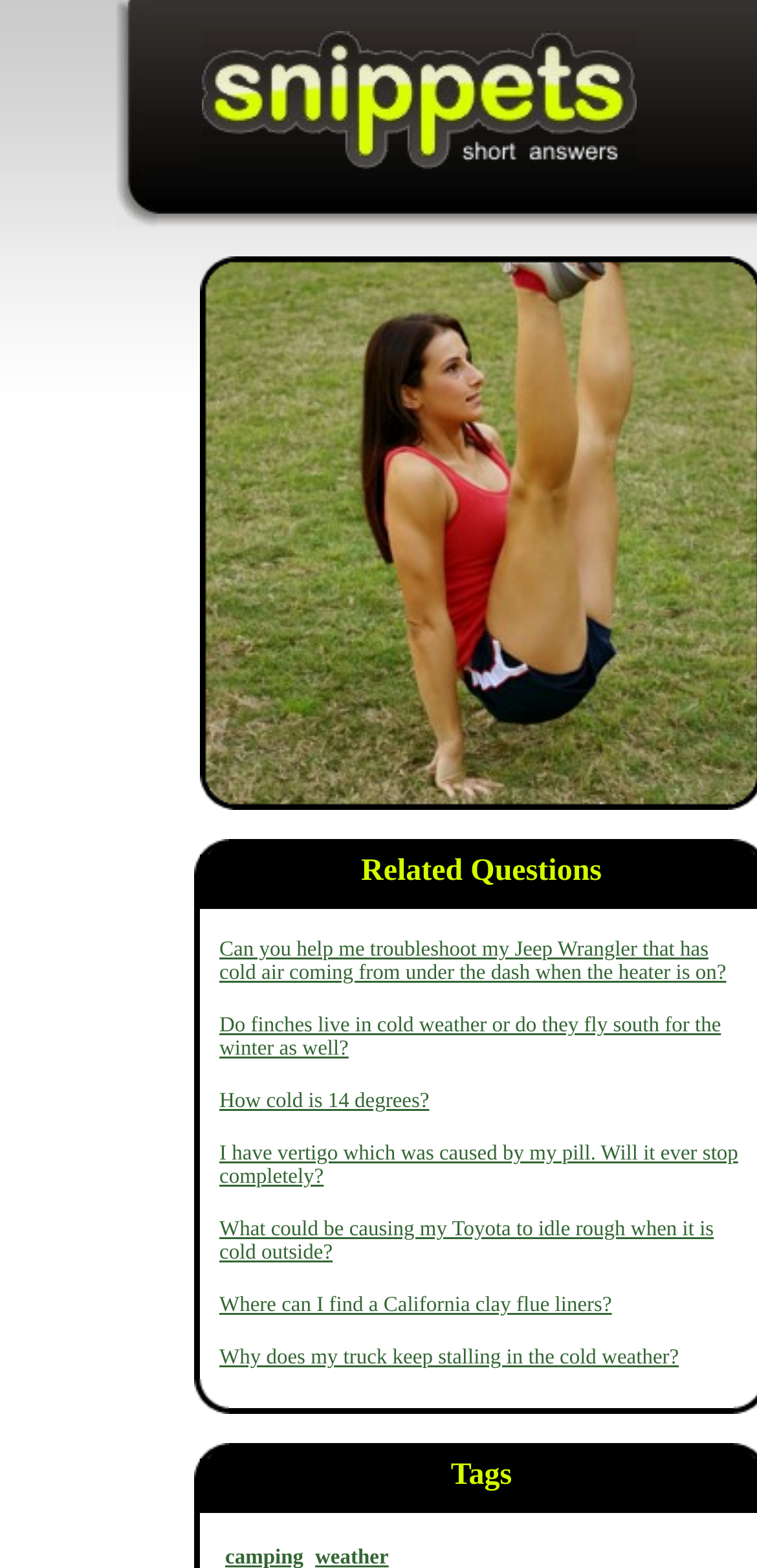Determine the bounding box coordinates of the clickable element to complete this instruction: "Click on the link to troubleshoot cold air coming from under the dash". Provide the coordinates in the format of four float numbers between 0 and 1, [left, top, right, bottom].

[0.29, 0.598, 0.959, 0.628]